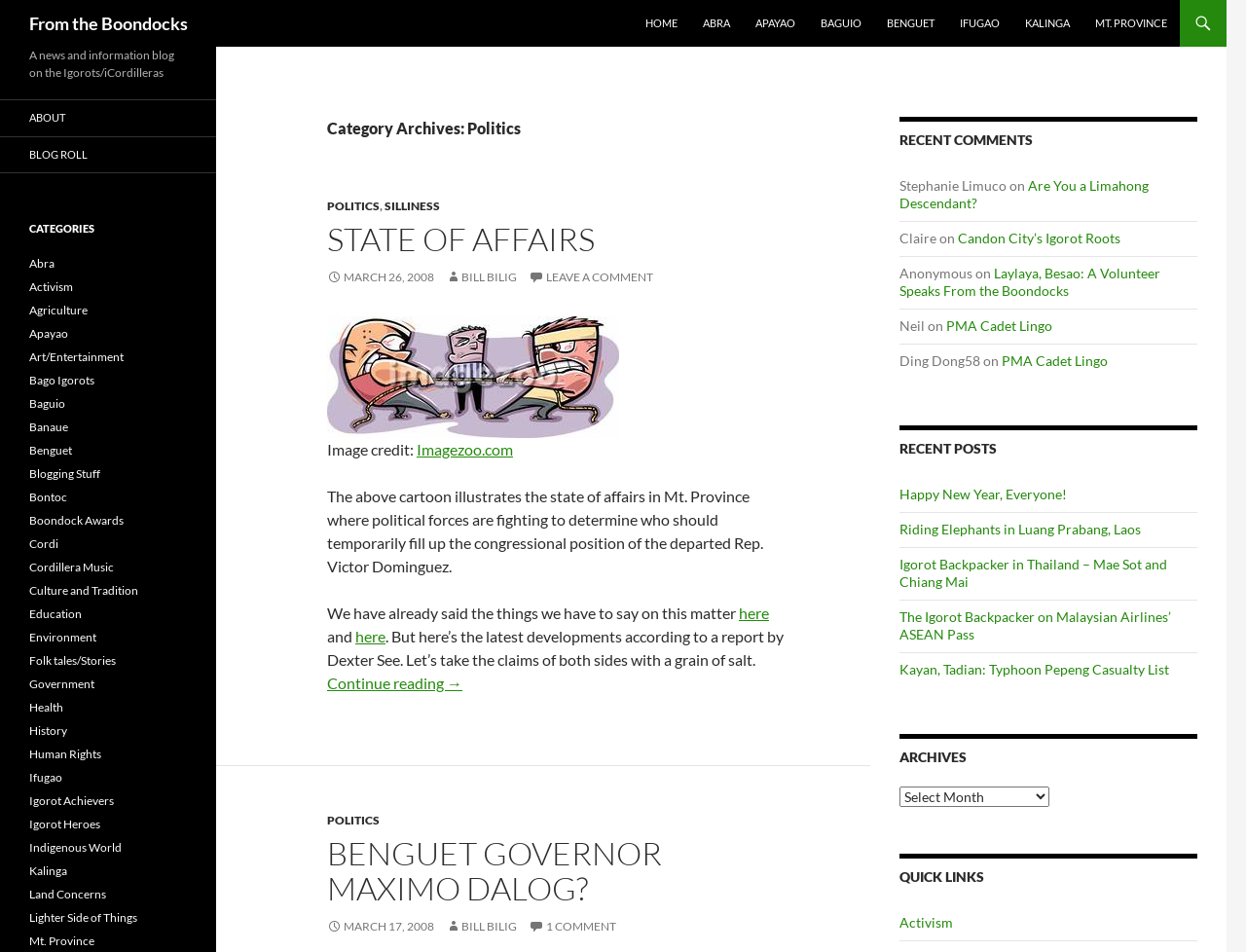Pinpoint the bounding box coordinates of the element to be clicked to execute the instruction: "Select an option from the 'ARCHIVES' dropdown".

[0.722, 0.826, 0.842, 0.848]